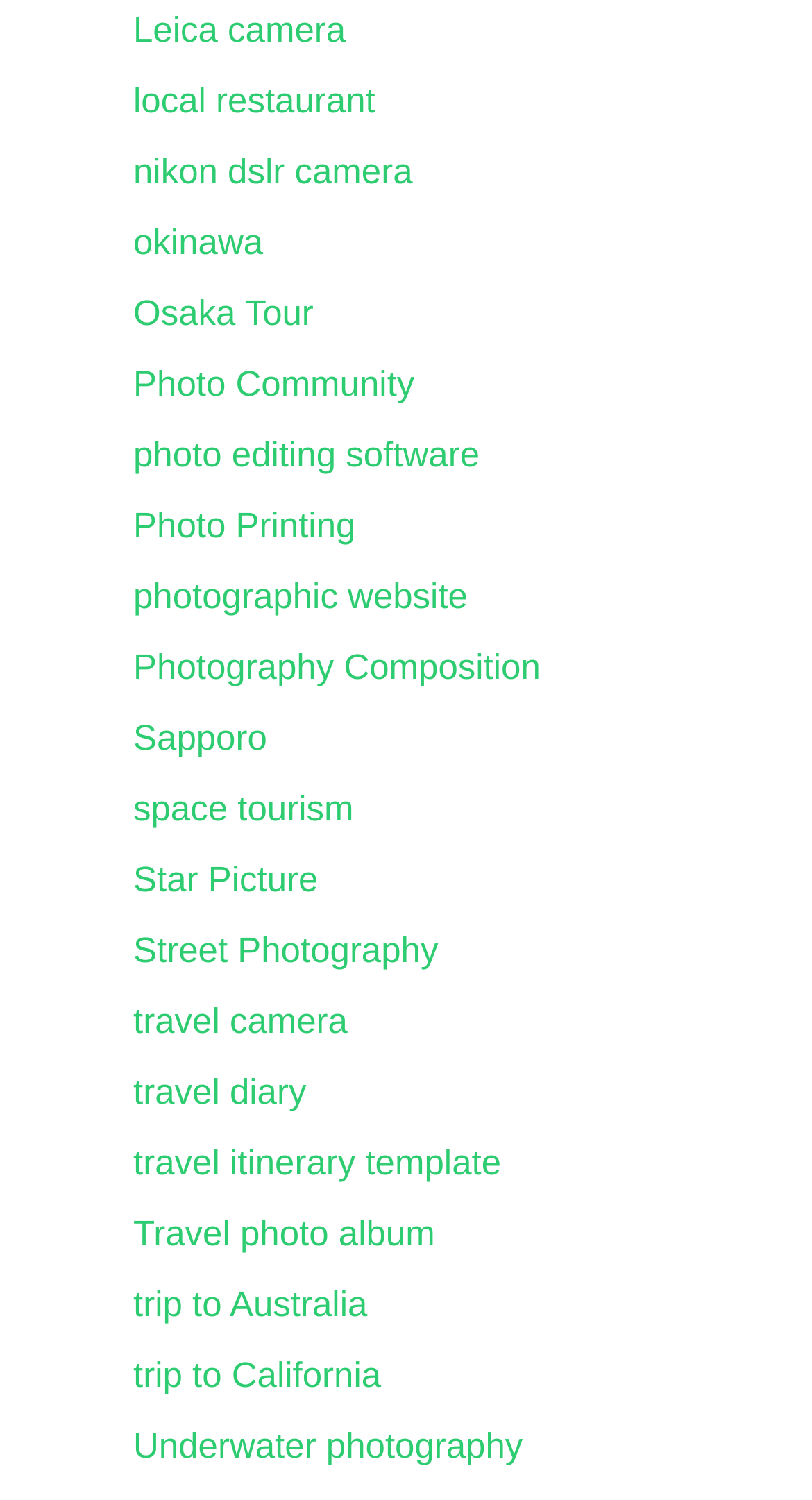Determine the bounding box coordinates of the UI element described by: "nikon dslr camera".

[0.164, 0.102, 0.508, 0.128]